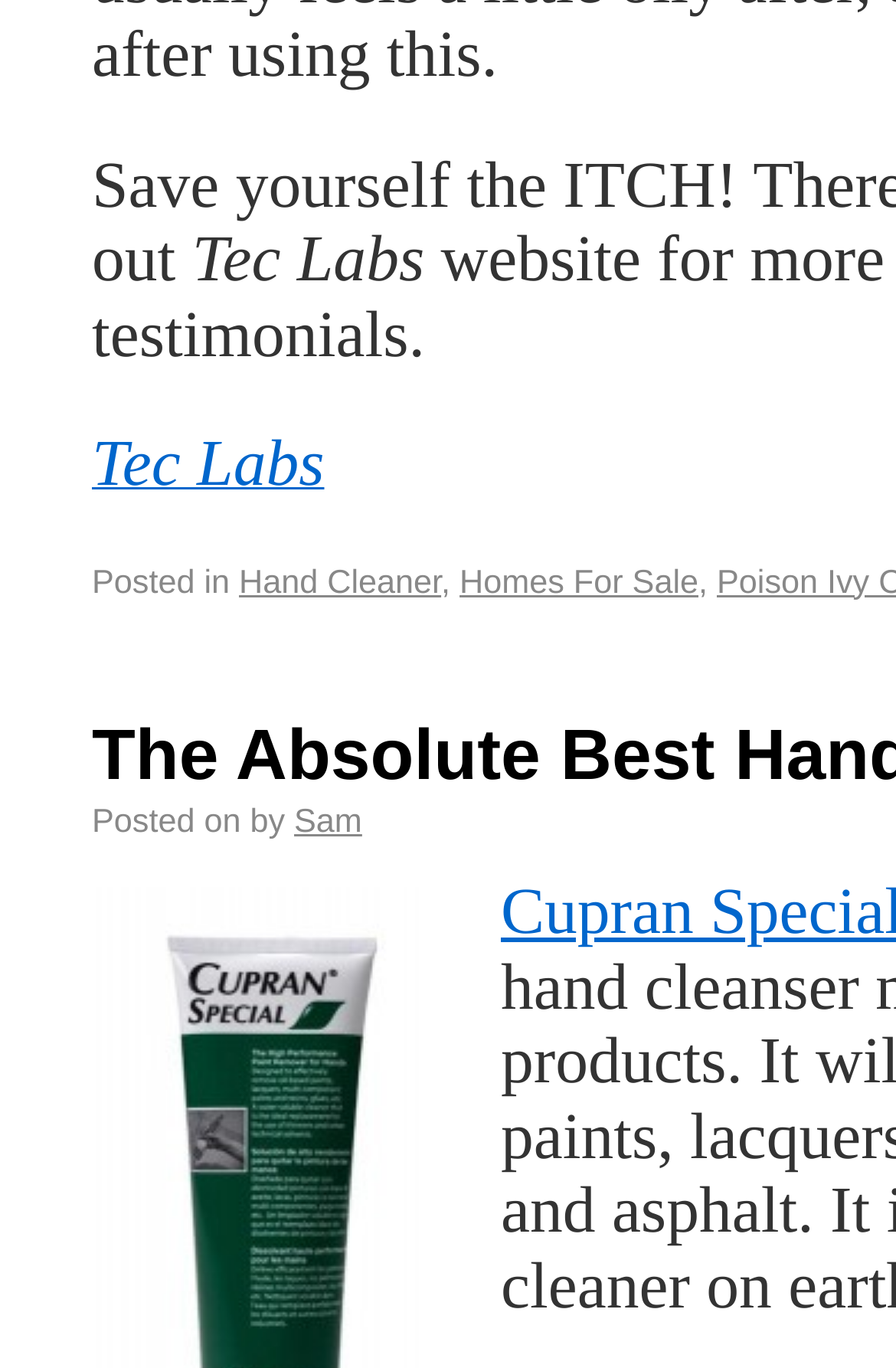What is the format of the post?
Please use the visual content to give a single word or phrase answer.

Posted in, Posted on